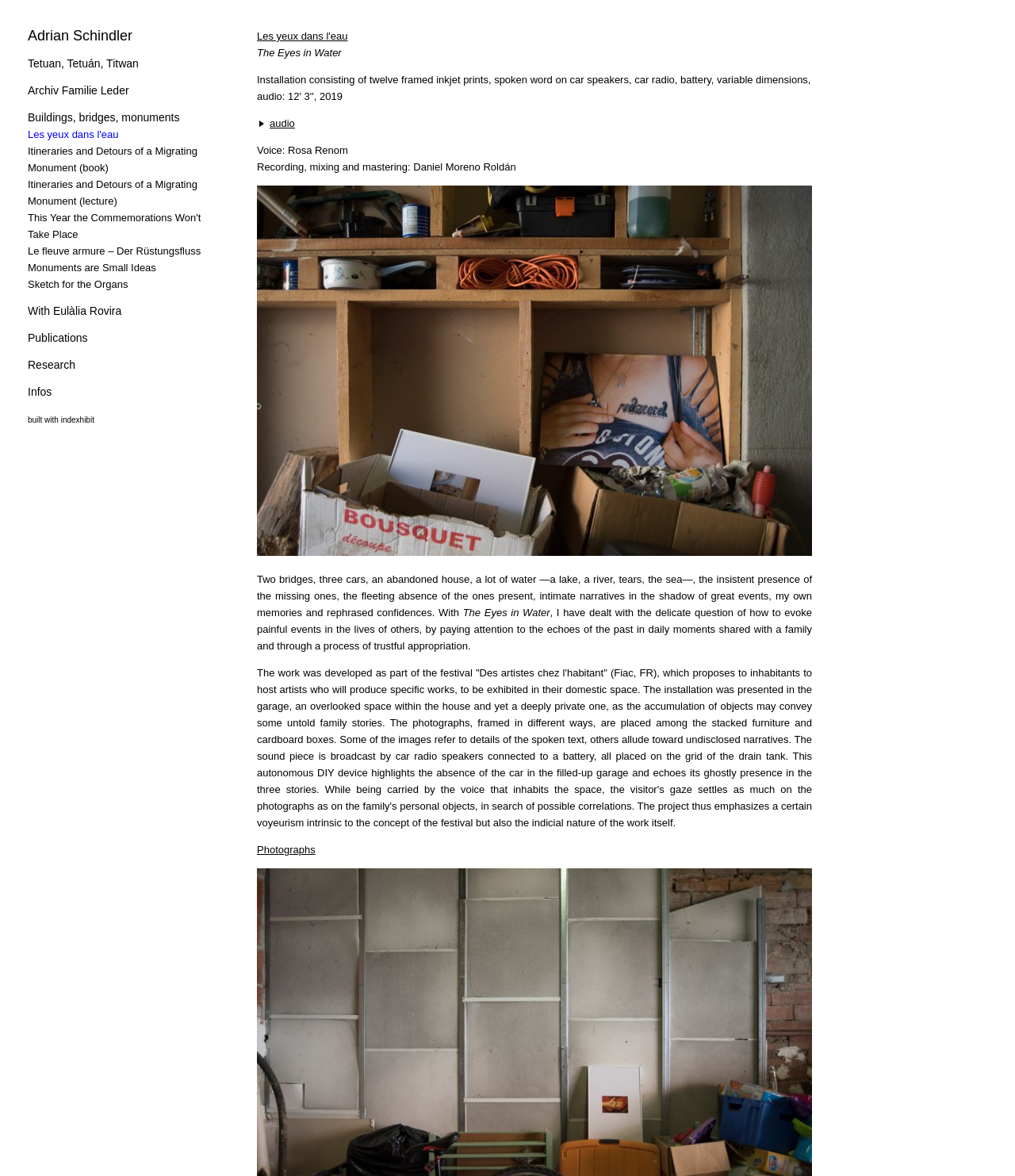Specify the bounding box coordinates of the region I need to click to perform the following instruction: "Click on the link 'Adrian Schindler'". The coordinates must be four float numbers in the range of 0 to 1, i.e., [left, top, right, bottom].

[0.027, 0.026, 0.131, 0.036]